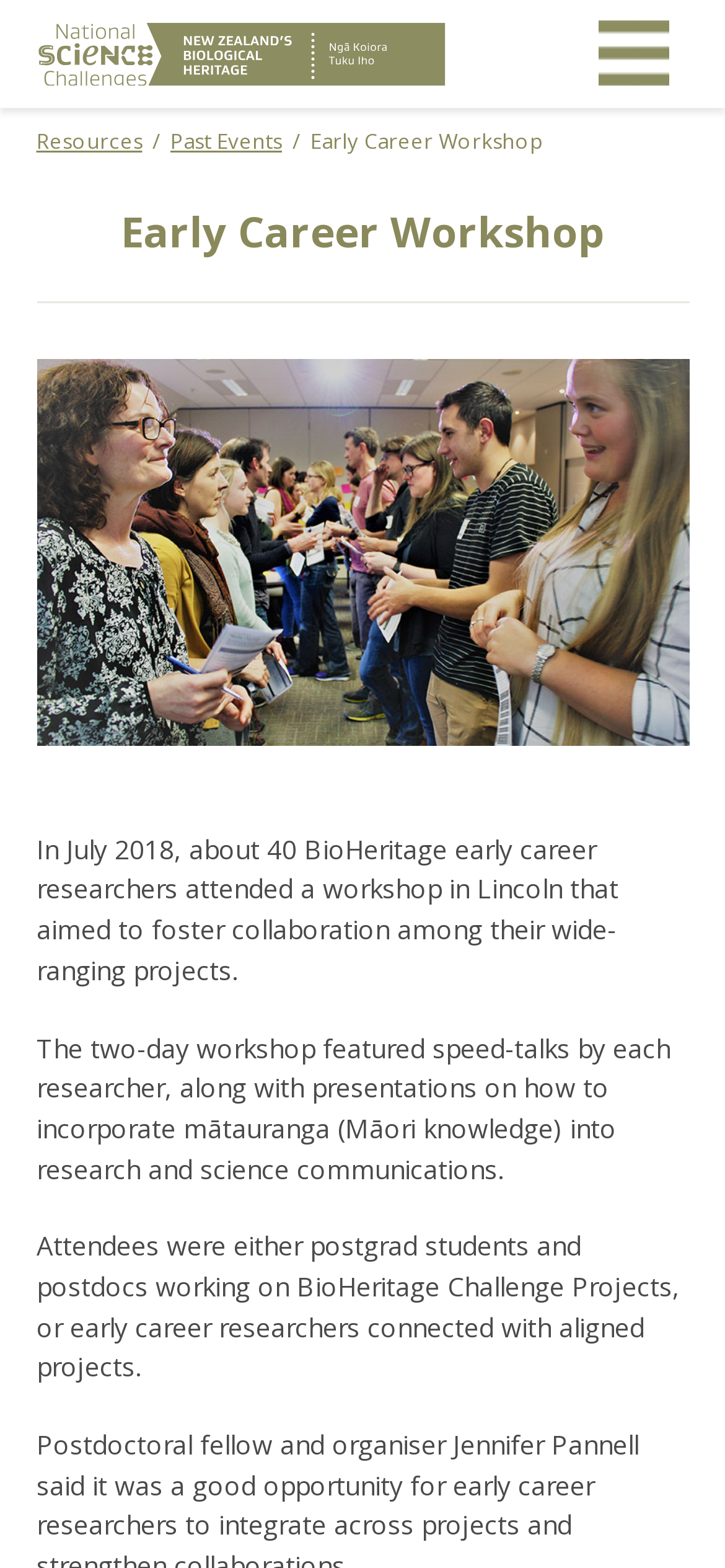Answer this question in one word or a short phrase: How many researchers attended the workshop?

40